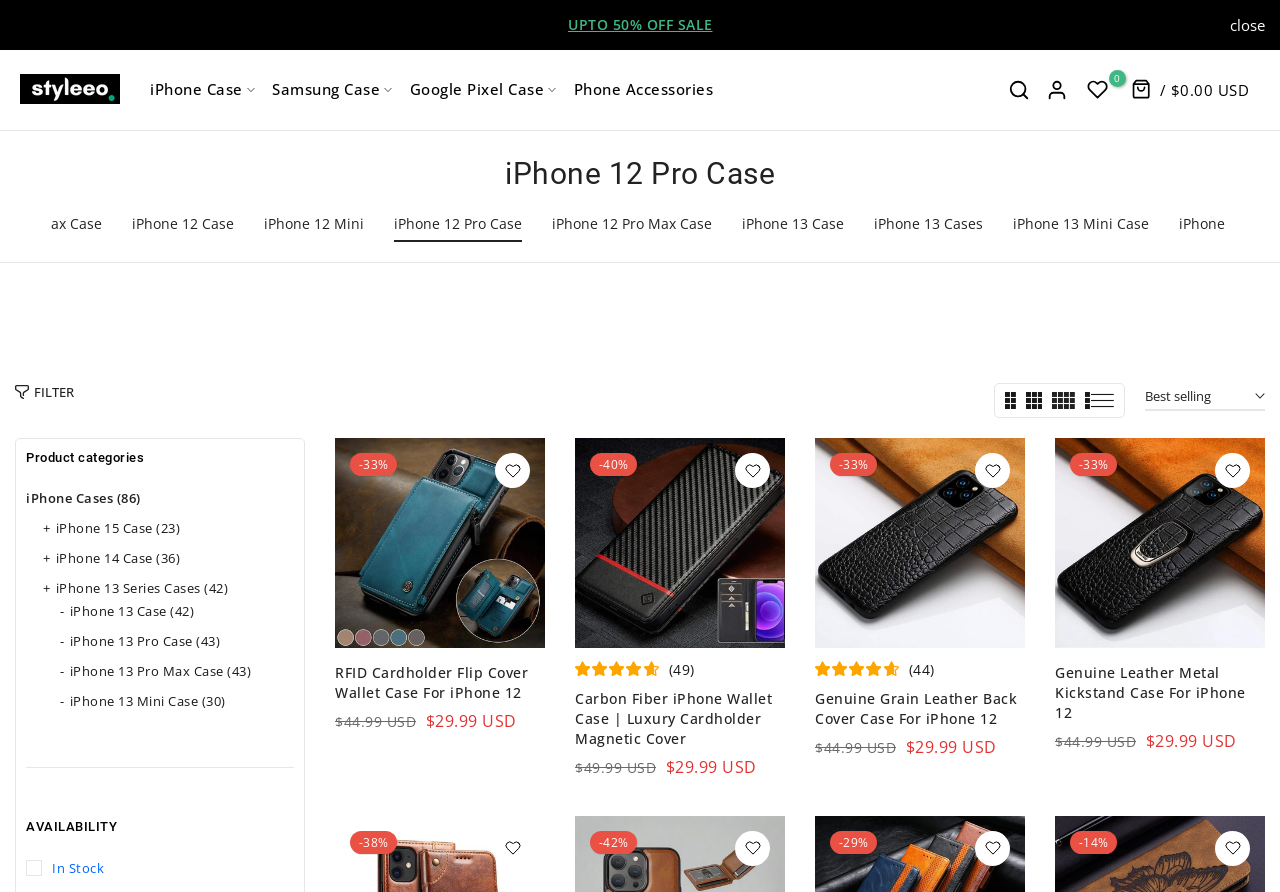Can you provide the bounding box coordinates for the element that should be clicked to implement the instruction: "Click on the 'Carbon Fiber iPhone Wallet Case | Luxury Cardholder Magnetic Cover' product"?

[0.449, 0.772, 0.603, 0.838]